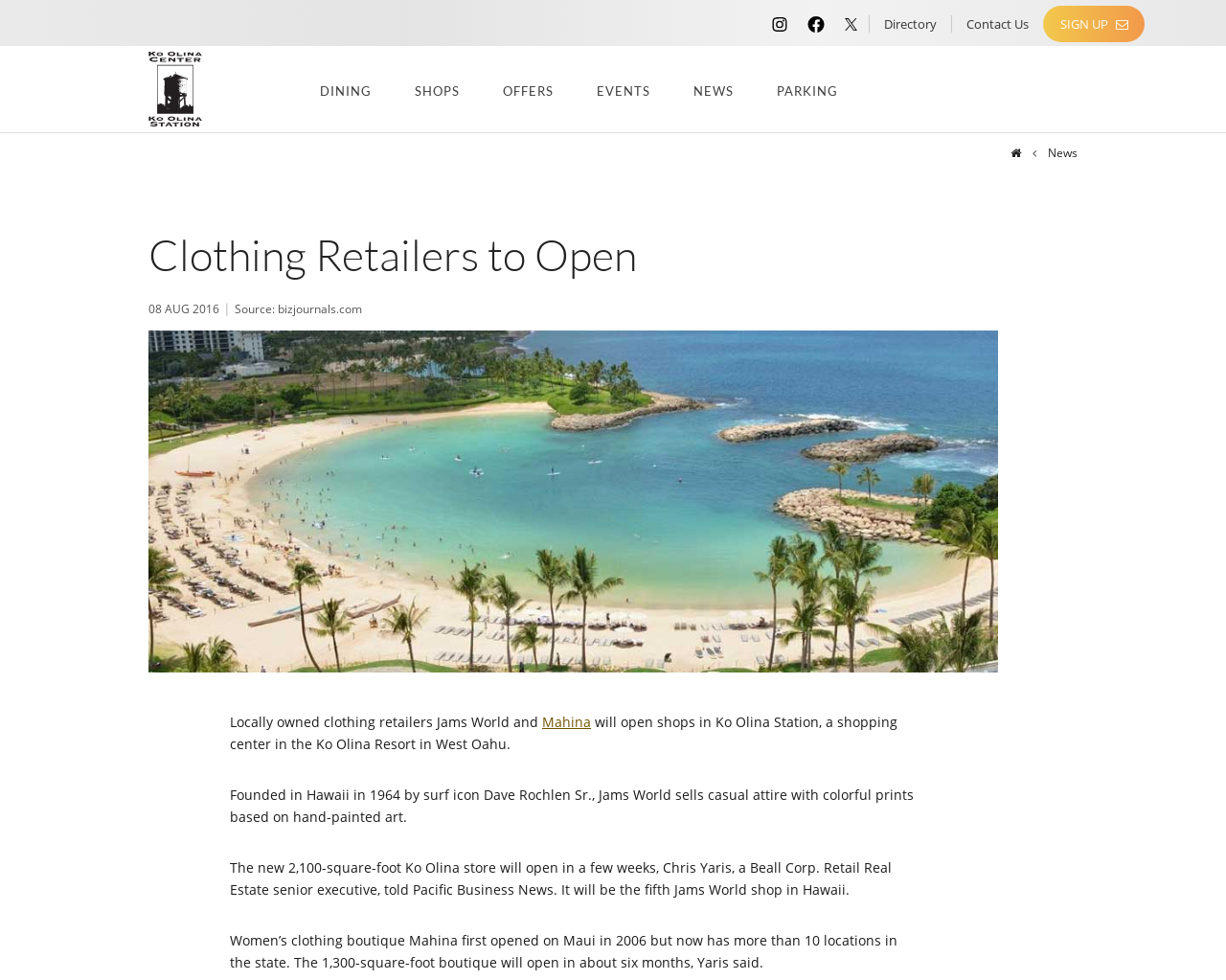Bounding box coordinates must be specified in the format (top-left x, top-left y, bottom-right x, bottom-right y). All values should be floating point numbers between 0 and 1. What are the bounding box coordinates of the UI element described as: title="Ko Olina Center & Station"

[0.121, 0.053, 0.165, 0.129]